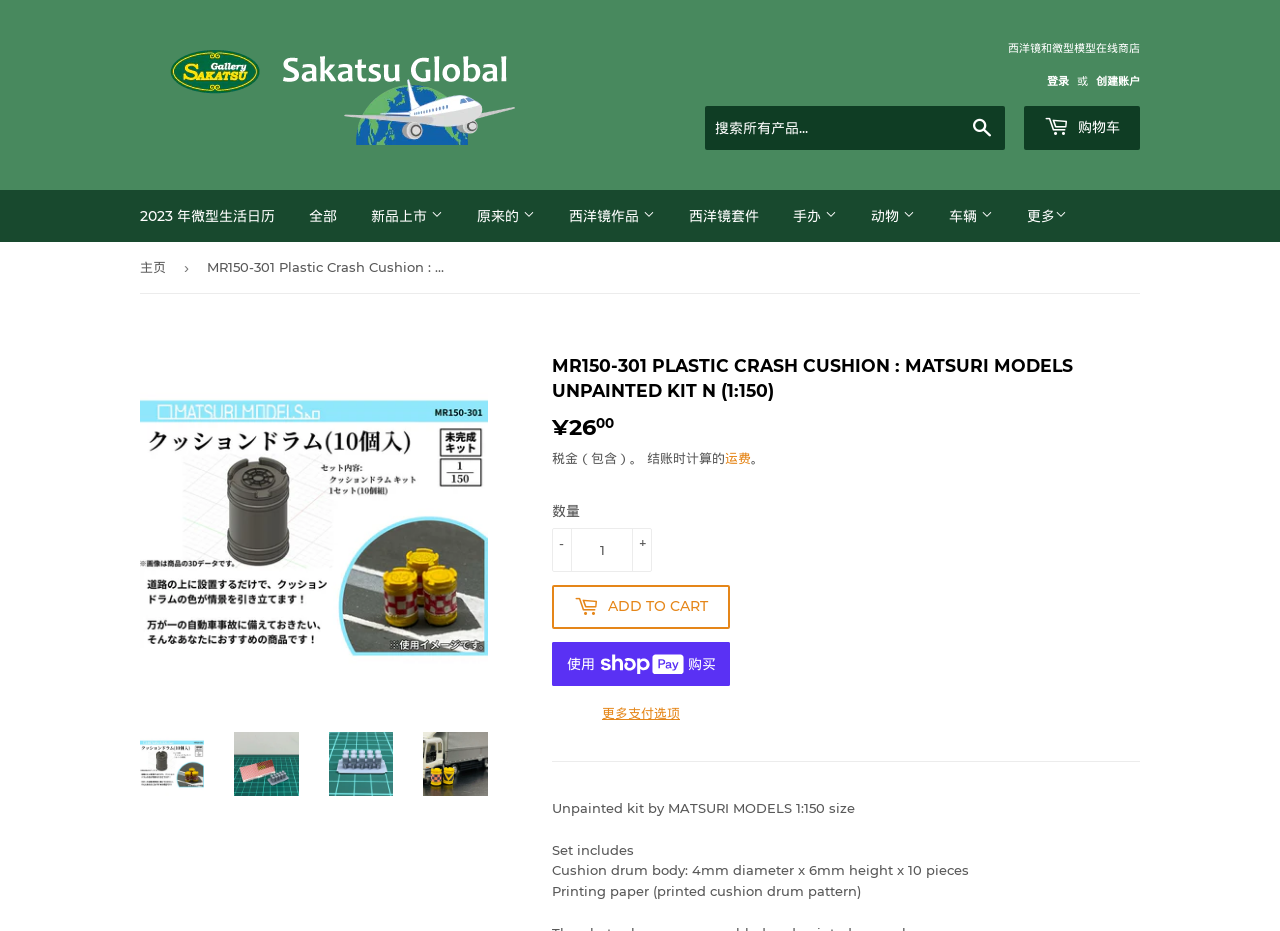Observe the image and answer the following question in detail: What is the language of the text at the top right corner?

The language of the text at the top right corner is Chinese, as it says '西洋镜和微型模型在线商店' which is a Chinese phrase.